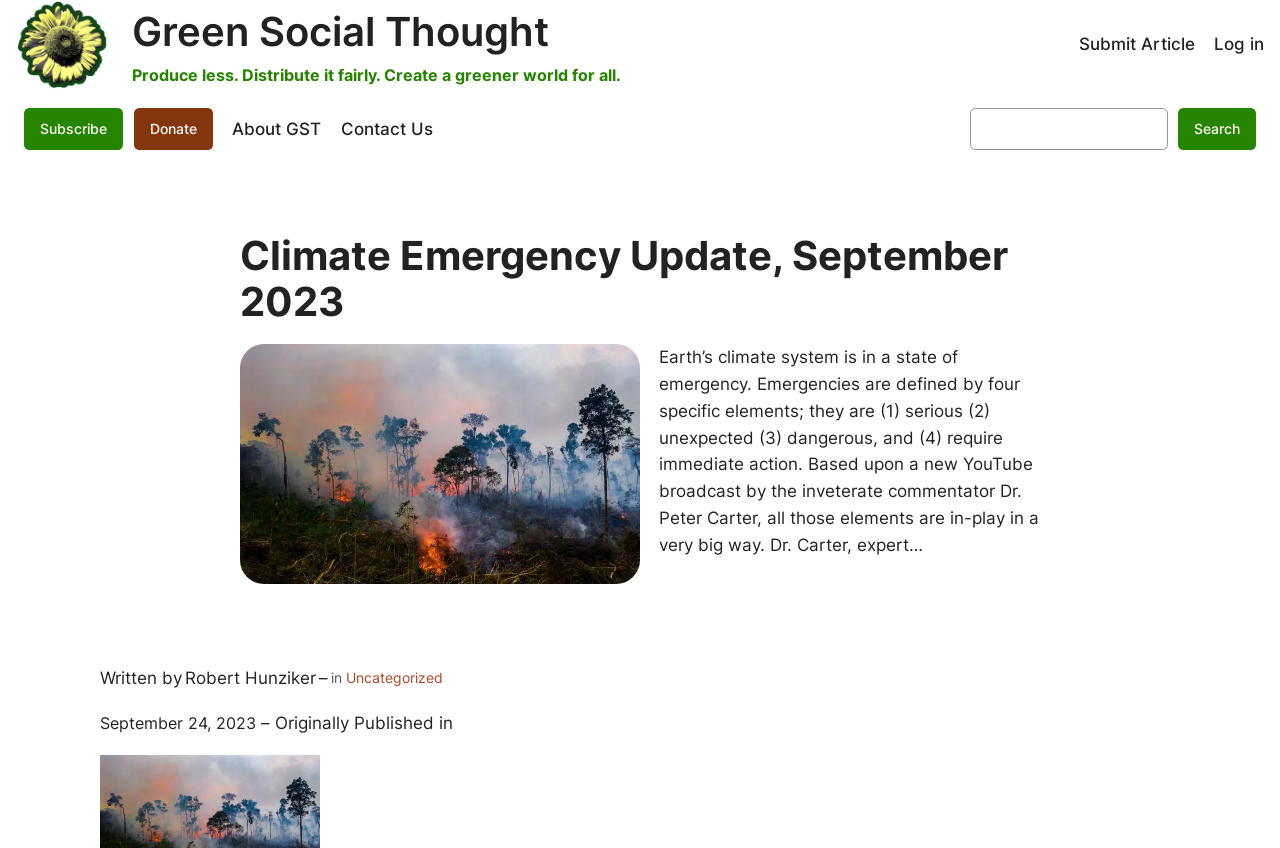Please identify the bounding box coordinates of the element's region that should be clicked to execute the following instruction: "Search for something". The bounding box coordinates must be four float numbers between 0 and 1, i.e., [left, top, right, bottom].

[0.758, 0.127, 0.912, 0.176]